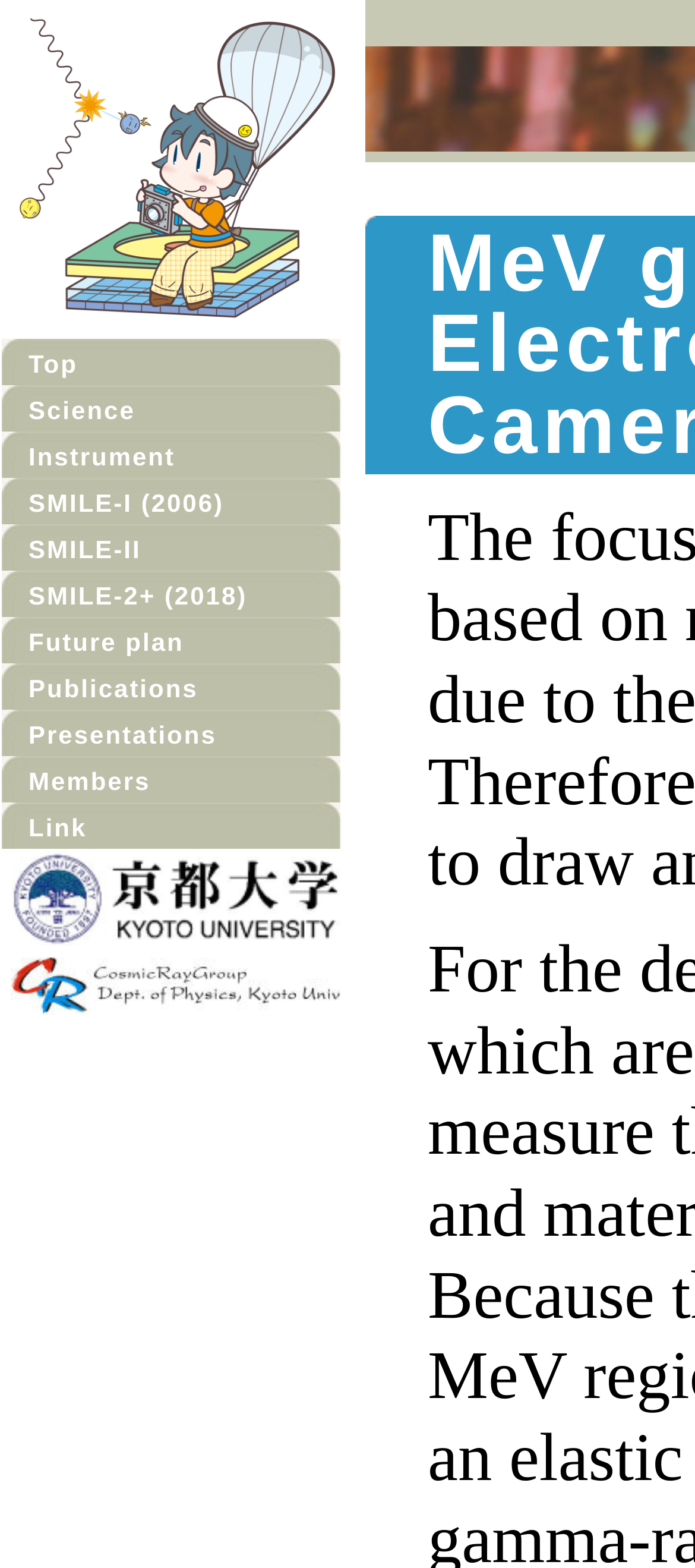Please identify the bounding box coordinates of the clickable area that will fulfill the following instruction: "access Members page". The coordinates should be in the format of four float numbers between 0 and 1, i.e., [left, top, right, bottom].

[0.041, 0.489, 0.217, 0.507]